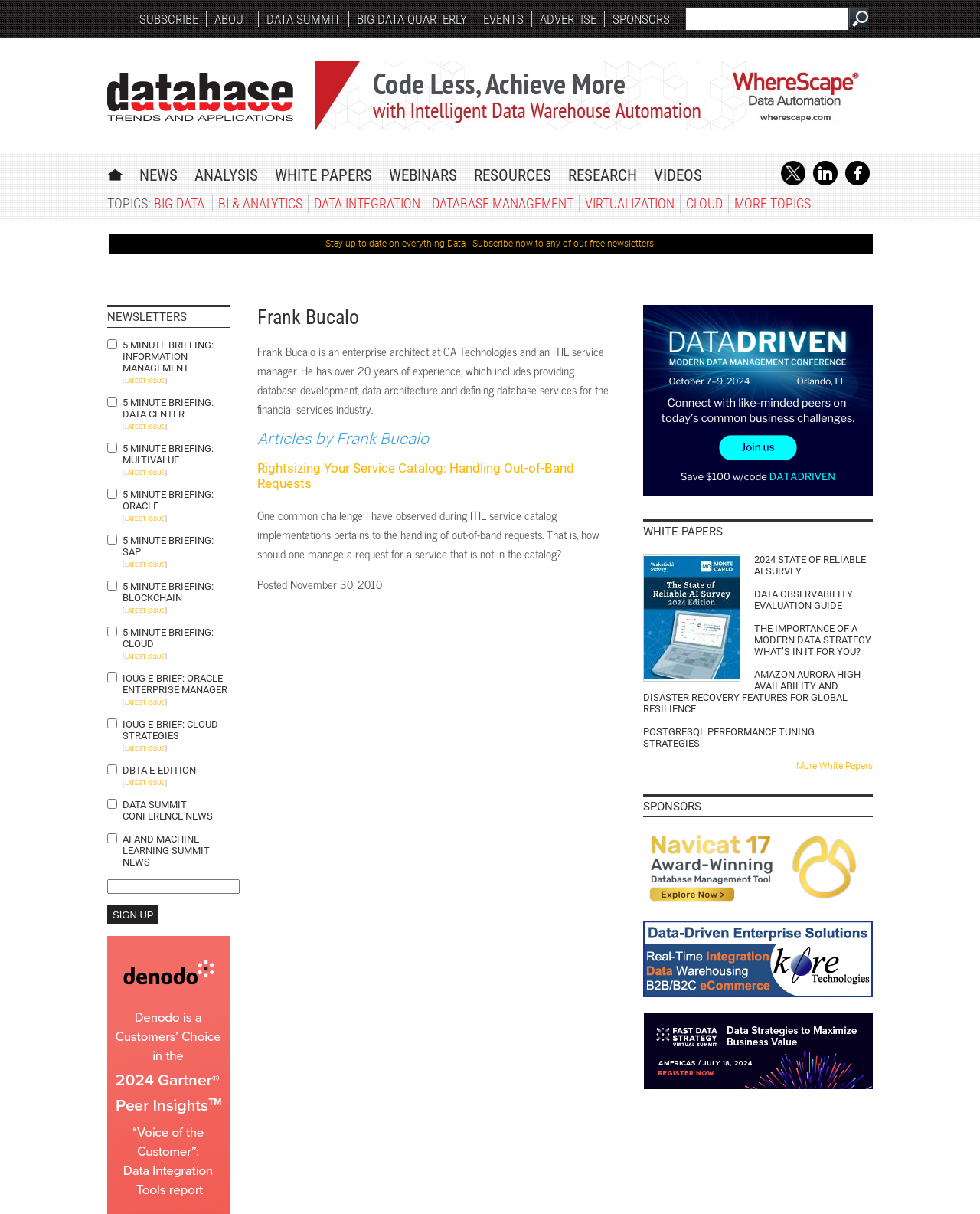Find the UI element described as: "Testing bullet points" and predict its bounding box coordinates. Ensure the coordinates are four float numbers between 0 and 1, [left, top, right, bottom].

None